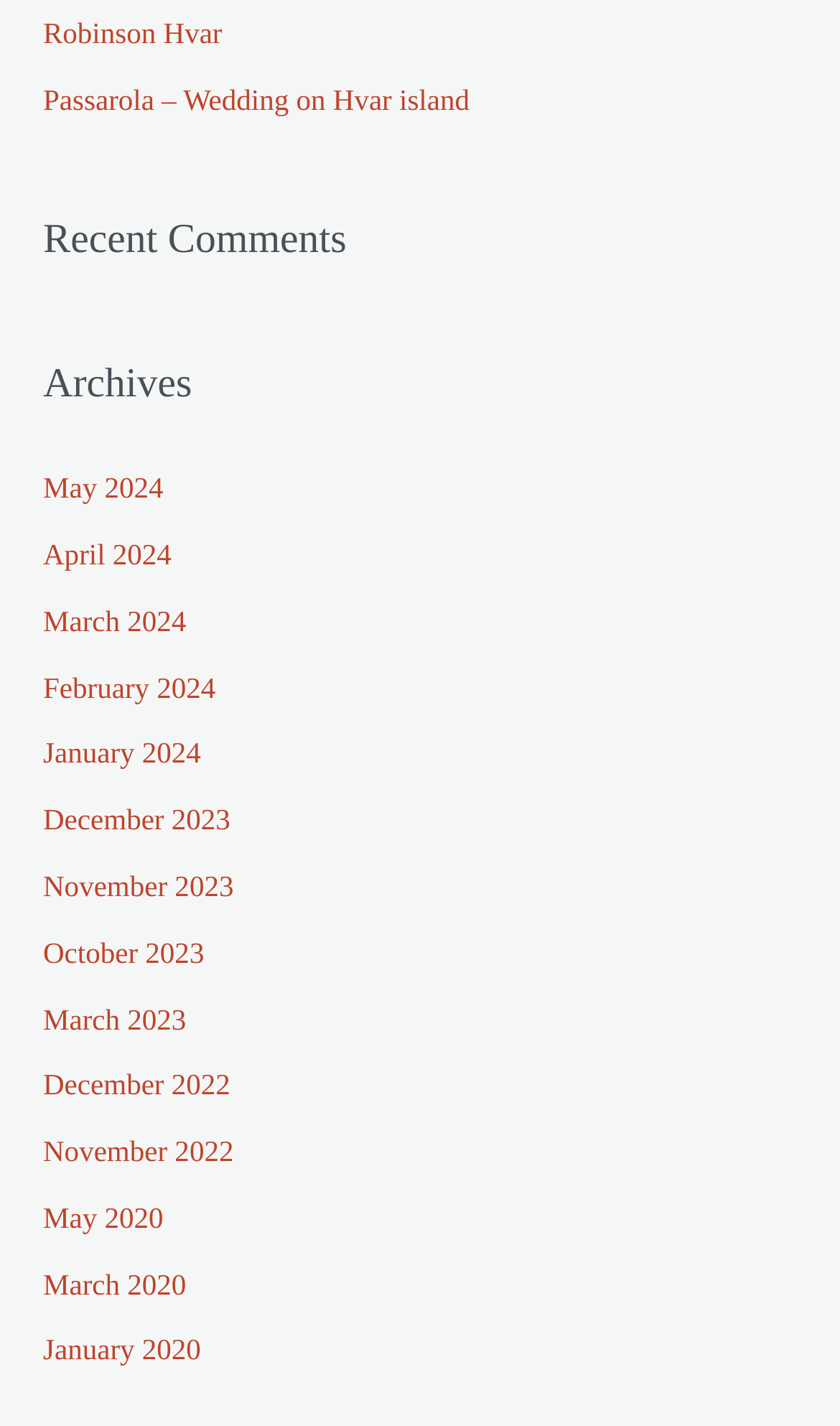Give a one-word or short phrase answer to this question: 
What is the earliest month listed in the Archives?

January 2020